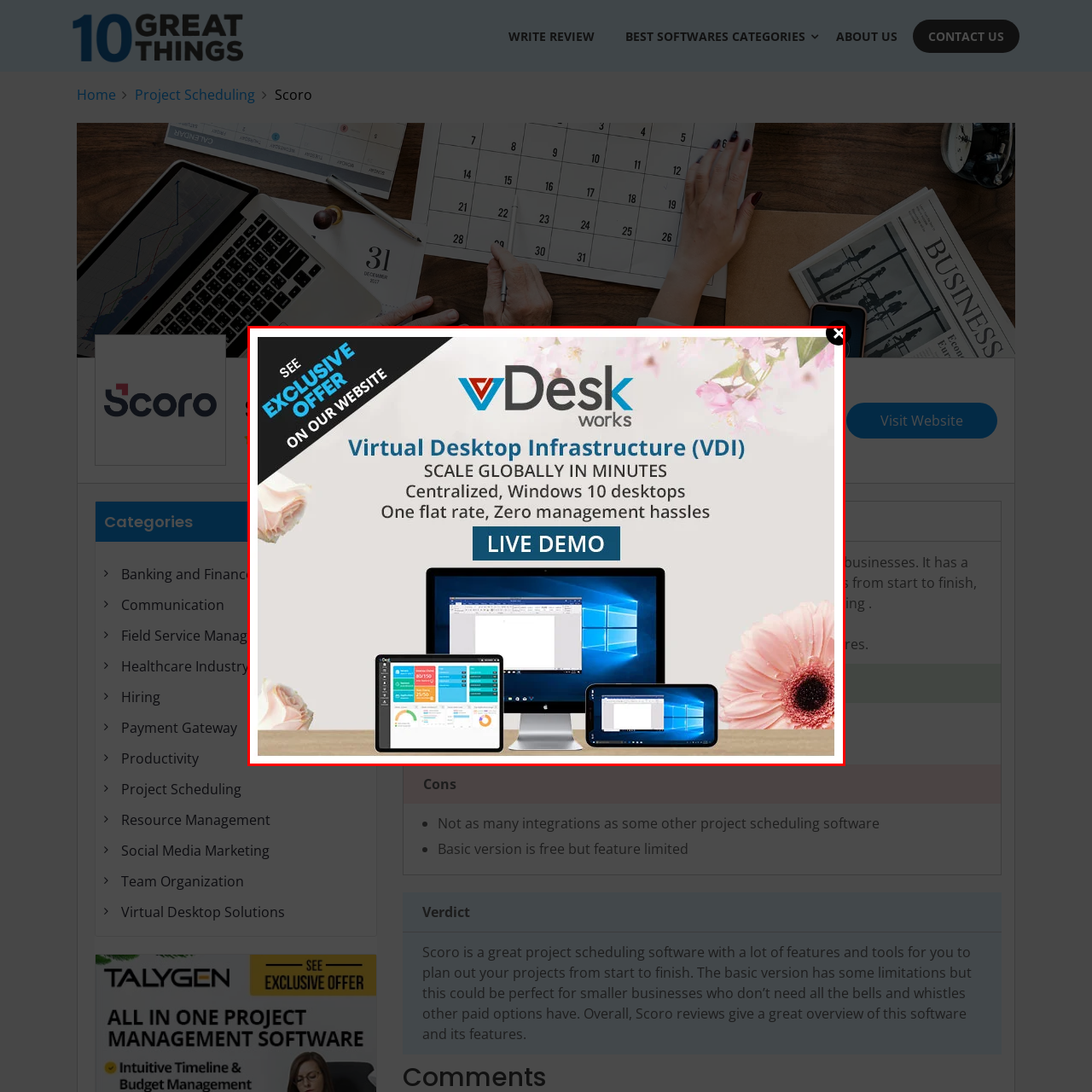Examine the portion within the green circle, What is the purpose of the 'LIVE DEMO' button? 
Reply succinctly with a single word or phrase.

To encourage engagement